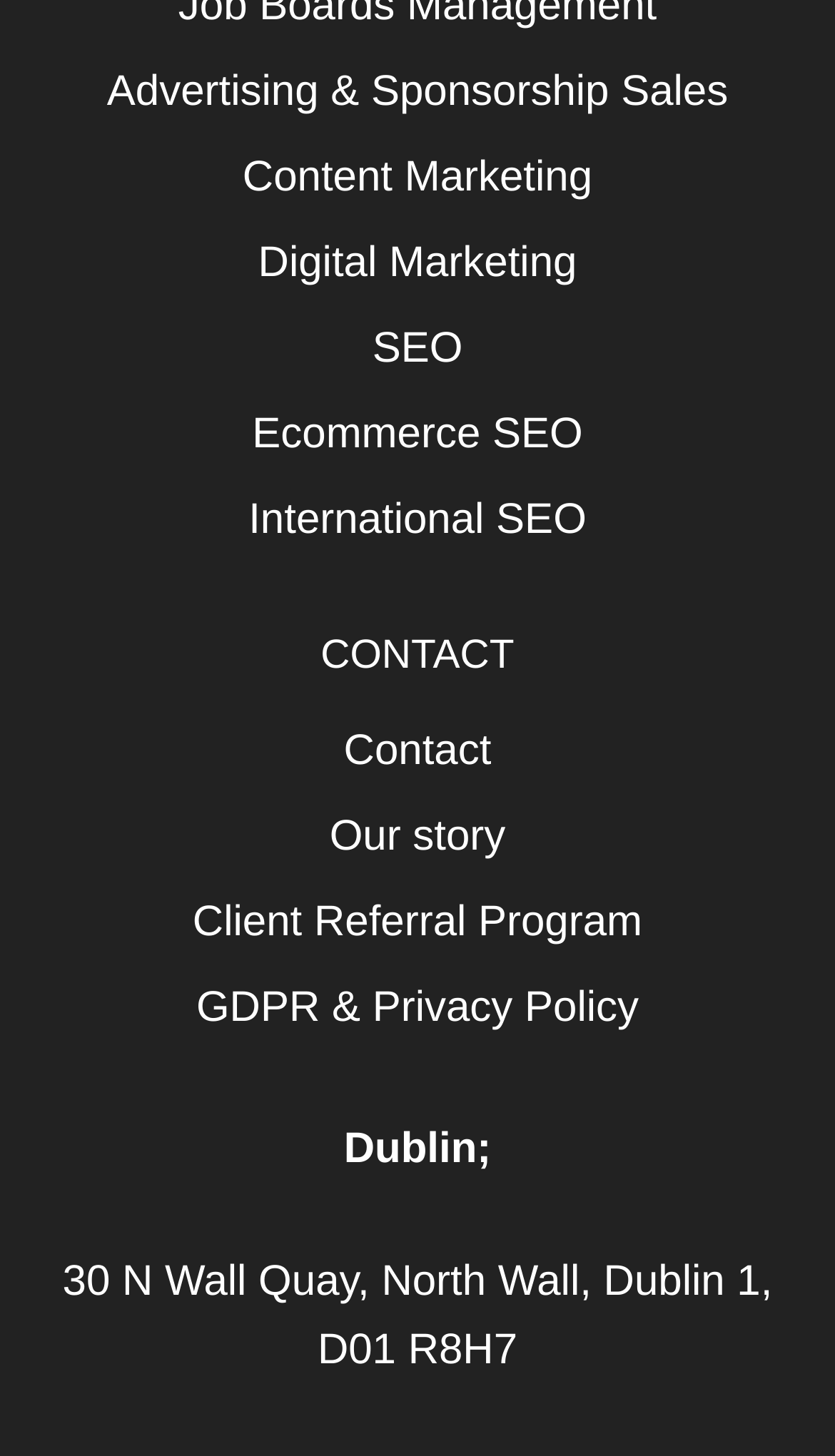Please determine the bounding box coordinates of the element's region to click for the following instruction: "View Content Marketing".

[0.062, 0.092, 0.938, 0.151]